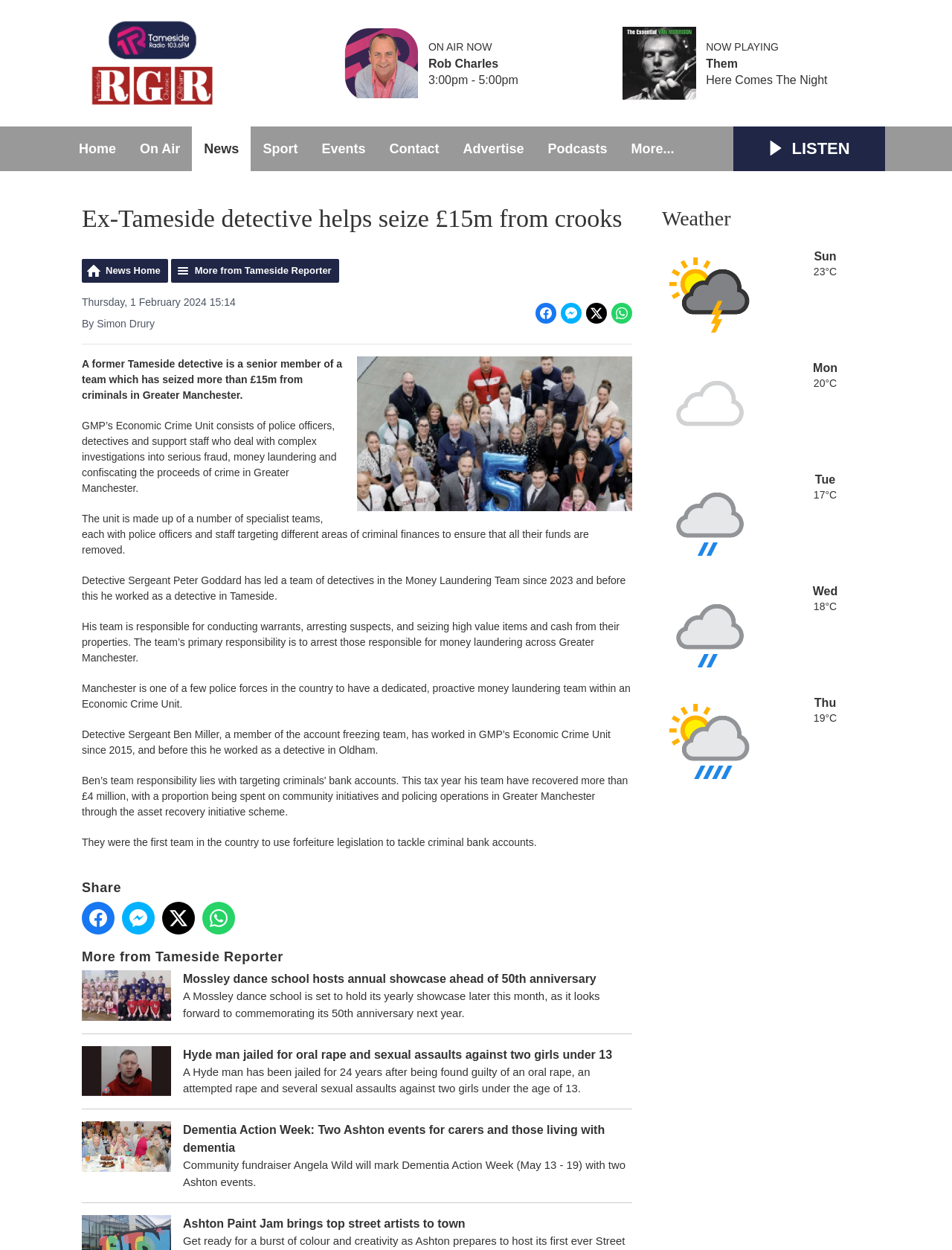Determine which piece of text is the heading of the webpage and provide it.

Ex-Tameside detective helps seize £15m from crooks